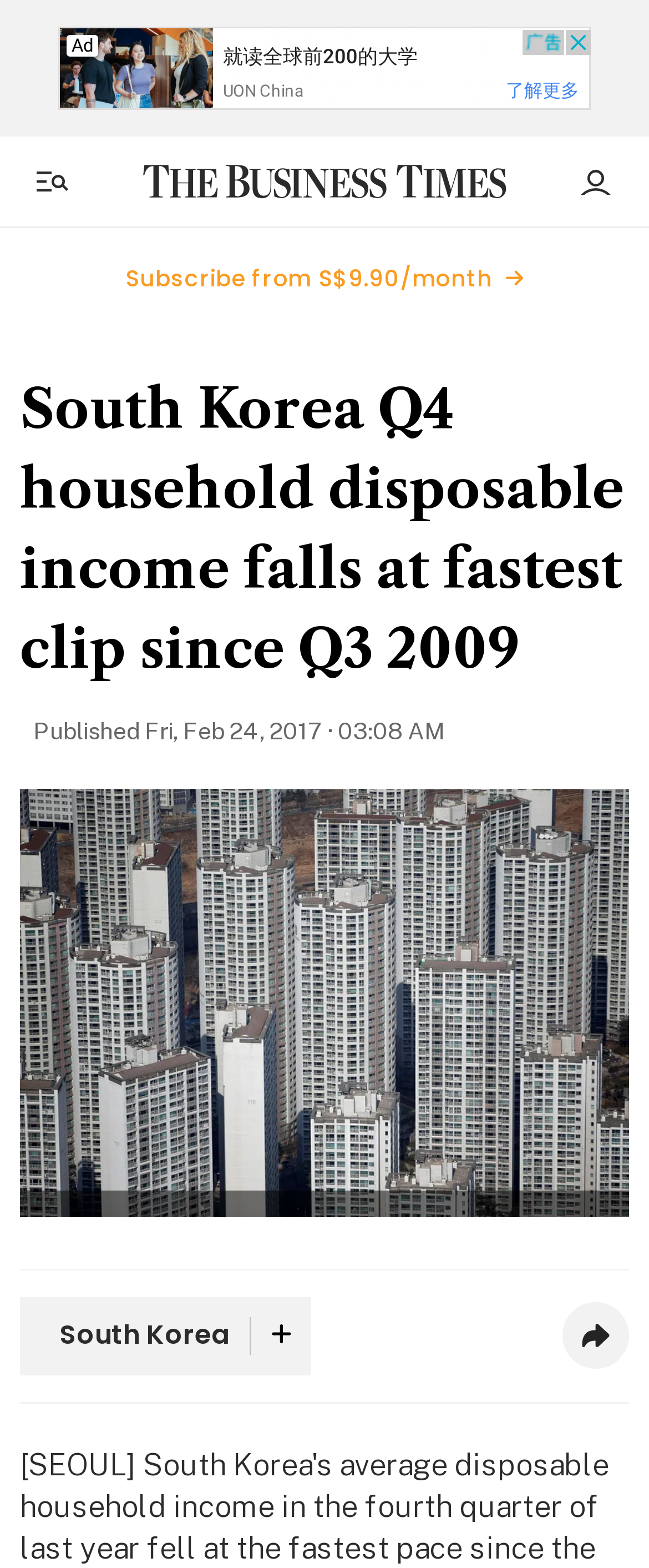Please find the bounding box coordinates of the element's region to be clicked to carry out this instruction: "Check the Fearless Records website".

None